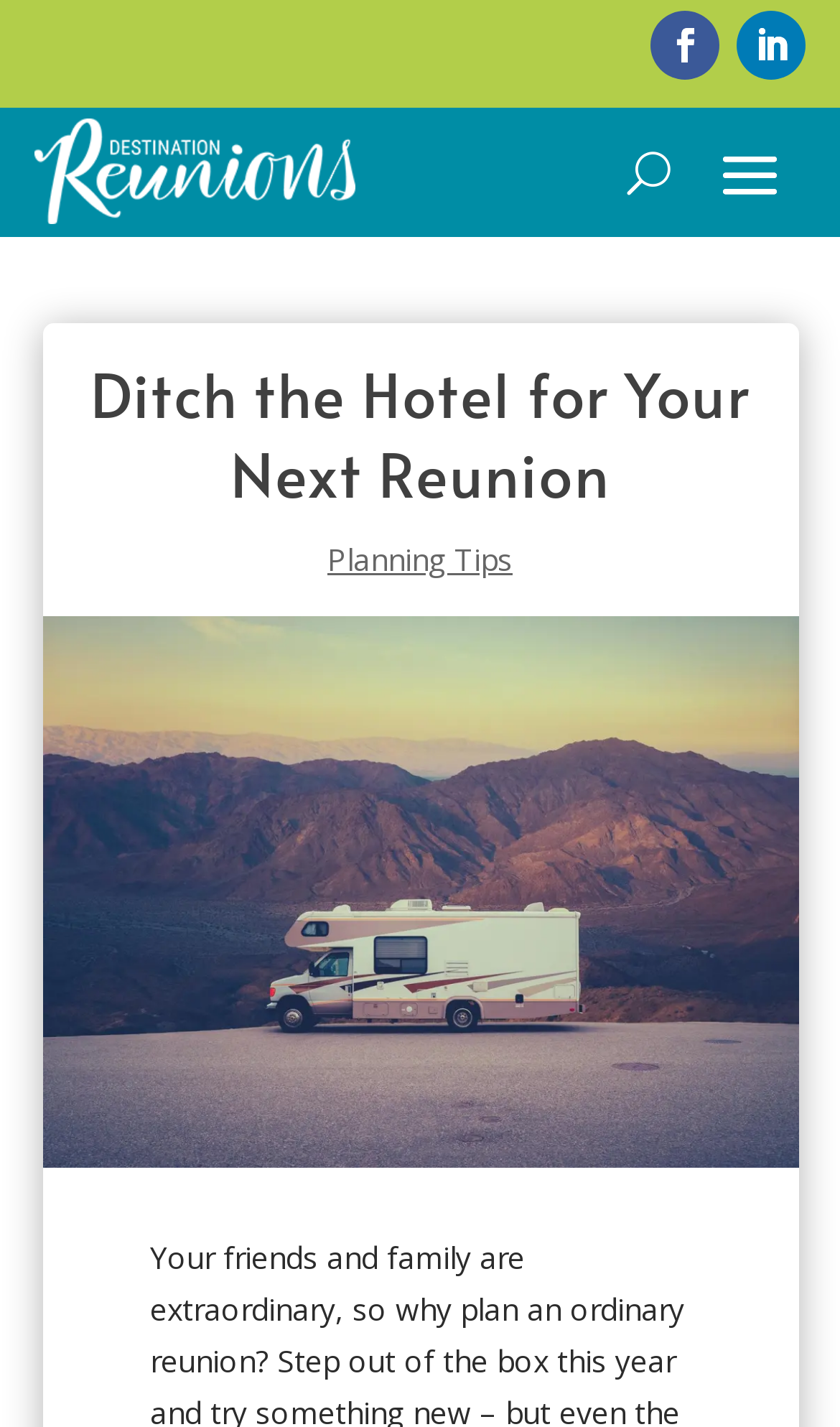Can you give a detailed response to the following question using the information from the image? How many links are there in the top navigation bar?

There are three links in the top navigation bar, which are '', '', and 'destinationreunionslogo'. These links are located at the top of the webpage, with bounding boxes of [0.775, 0.008, 0.857, 0.056], [0.878, 0.008, 0.96, 0.056], and [0.04, 0.083, 0.423, 0.157] respectively.